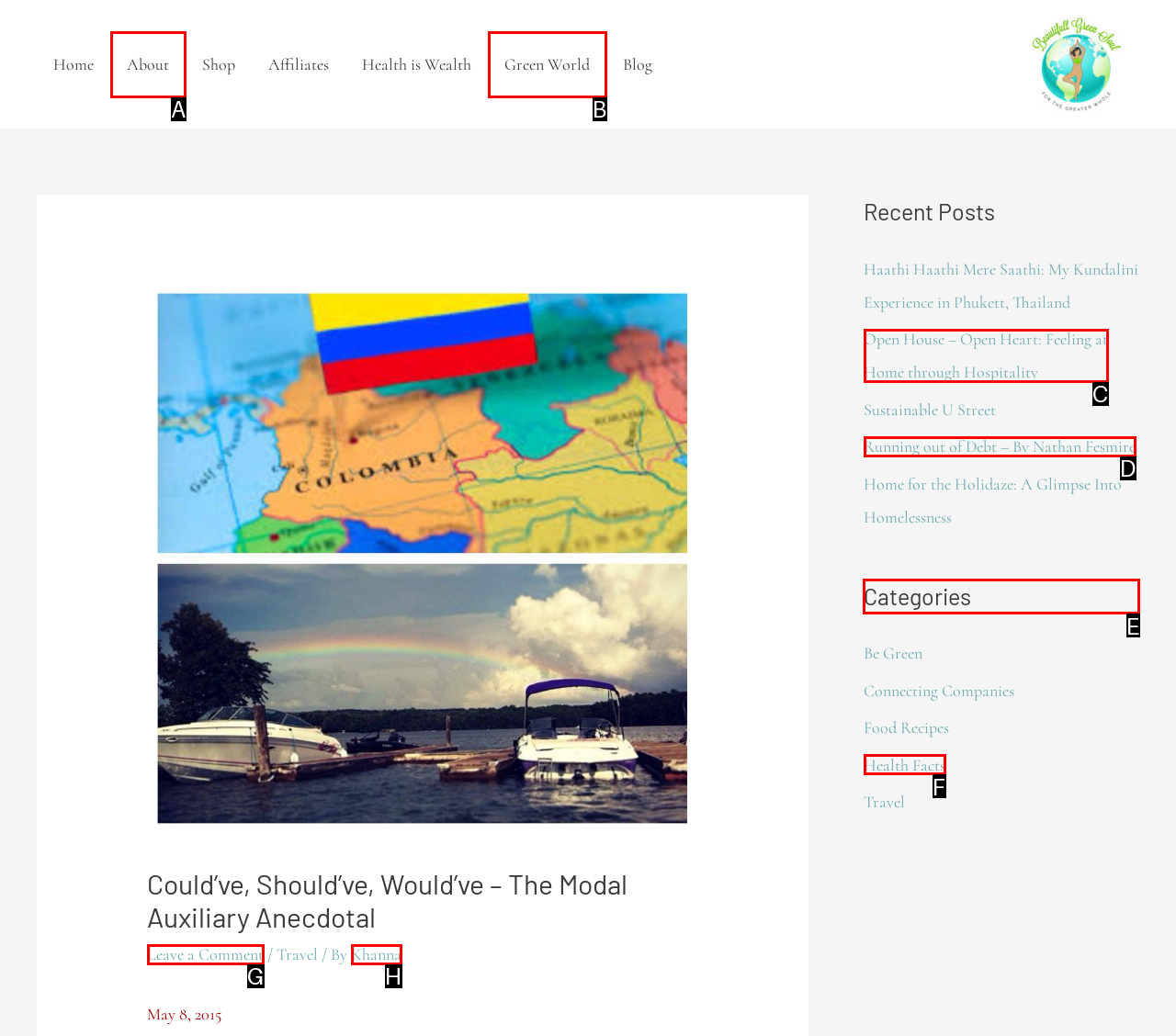Determine the letter of the element I should select to fulfill the following instruction: View the Categories section. Just provide the letter.

E